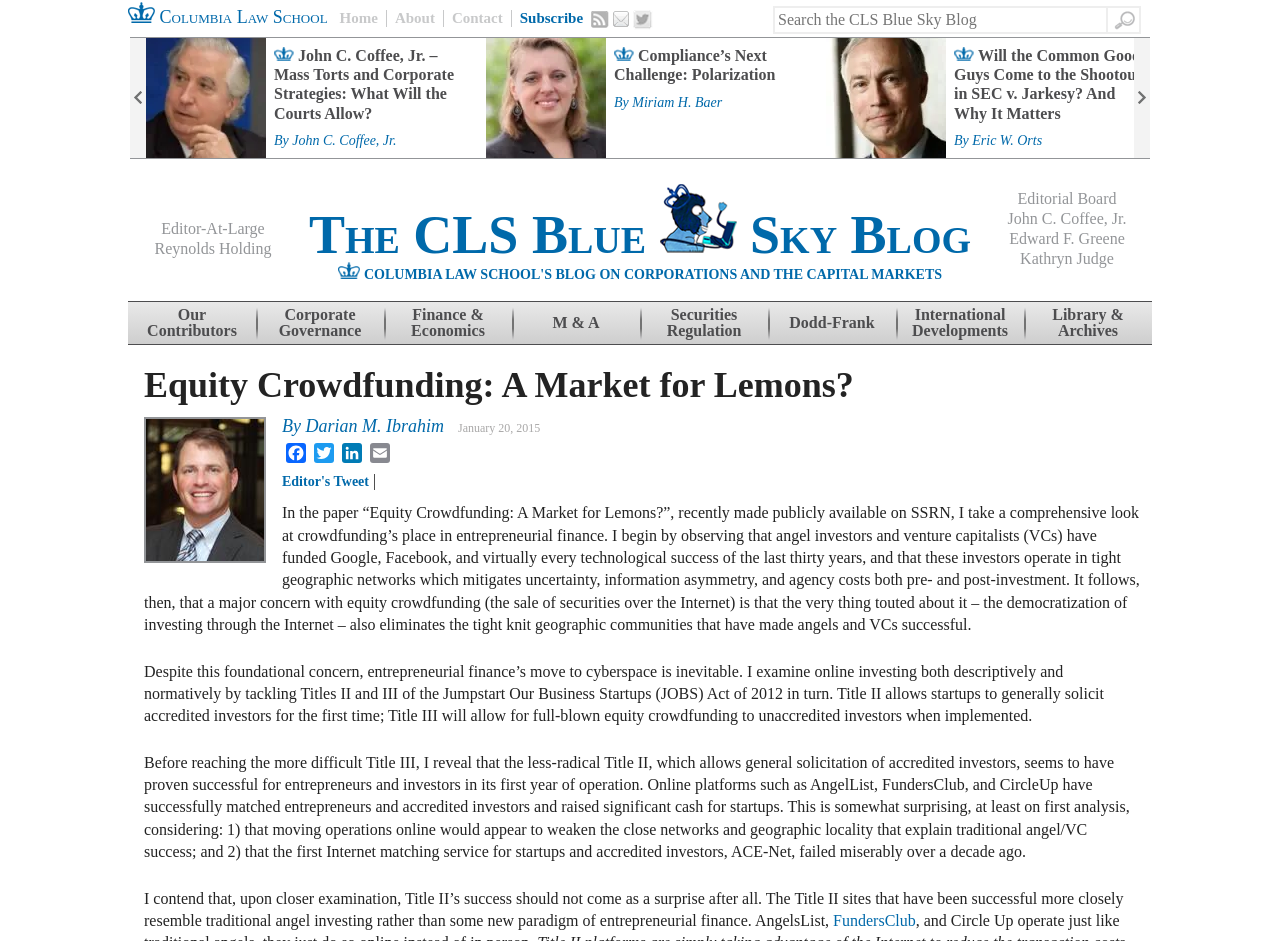What is the name of the law school? Look at the image and give a one-word or short phrase answer.

Columbia Law School